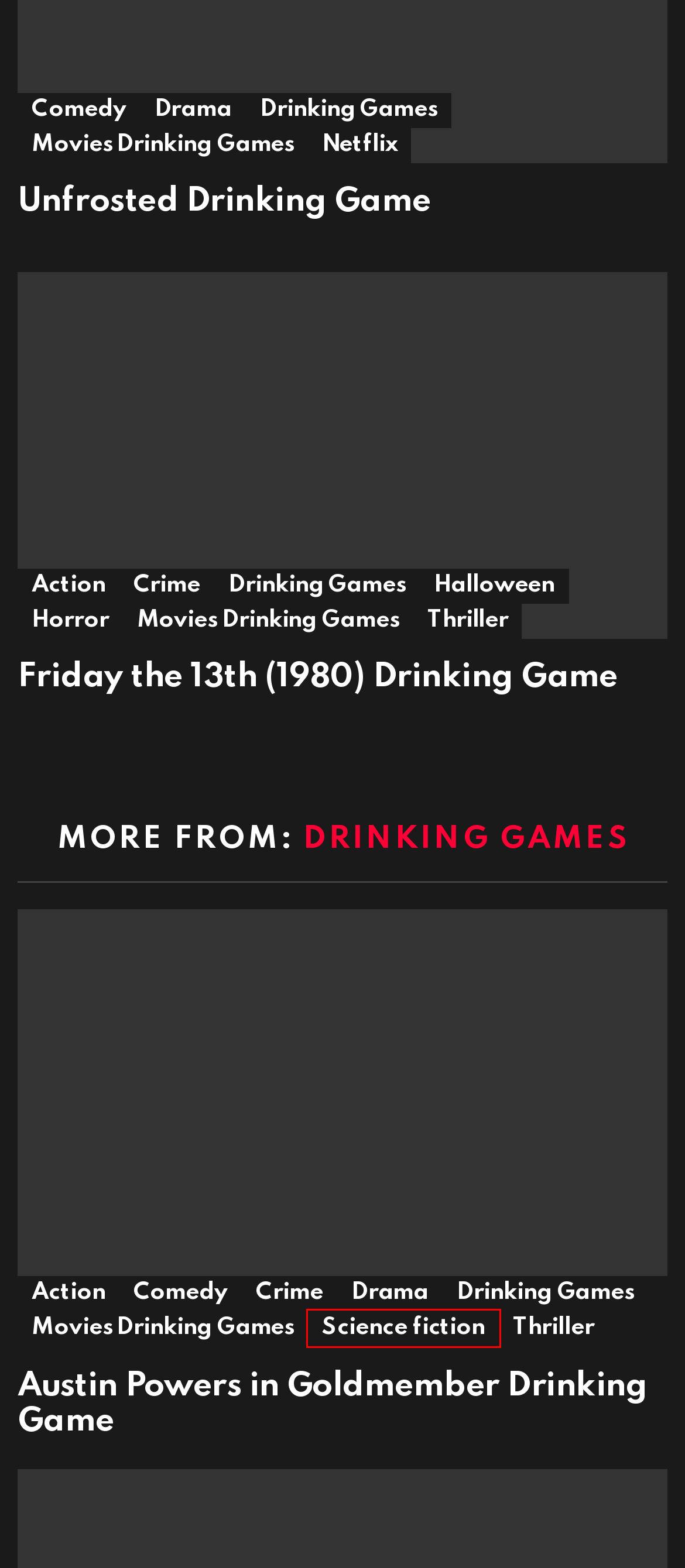Given a screenshot of a webpage with a red bounding box highlighting a UI element, choose the description that best corresponds to the new webpage after clicking the element within the red bounding box. Here are your options:
A. Netflix Drinking Games - Partypingo
B. Halloween Drinking Games - Partypingo
C. Partypingo - Get your Party Tips & Tricks here!
D. Events - Explore upcomming festivals, concerts, etc | PartyPingo
E. Horror Drinking Games - Partypingo
F. Crime Drinking Games - Partypingo
G. Action Drinking Games - Partypingo
H. Science fiction Drinking Games - Partypingo

H